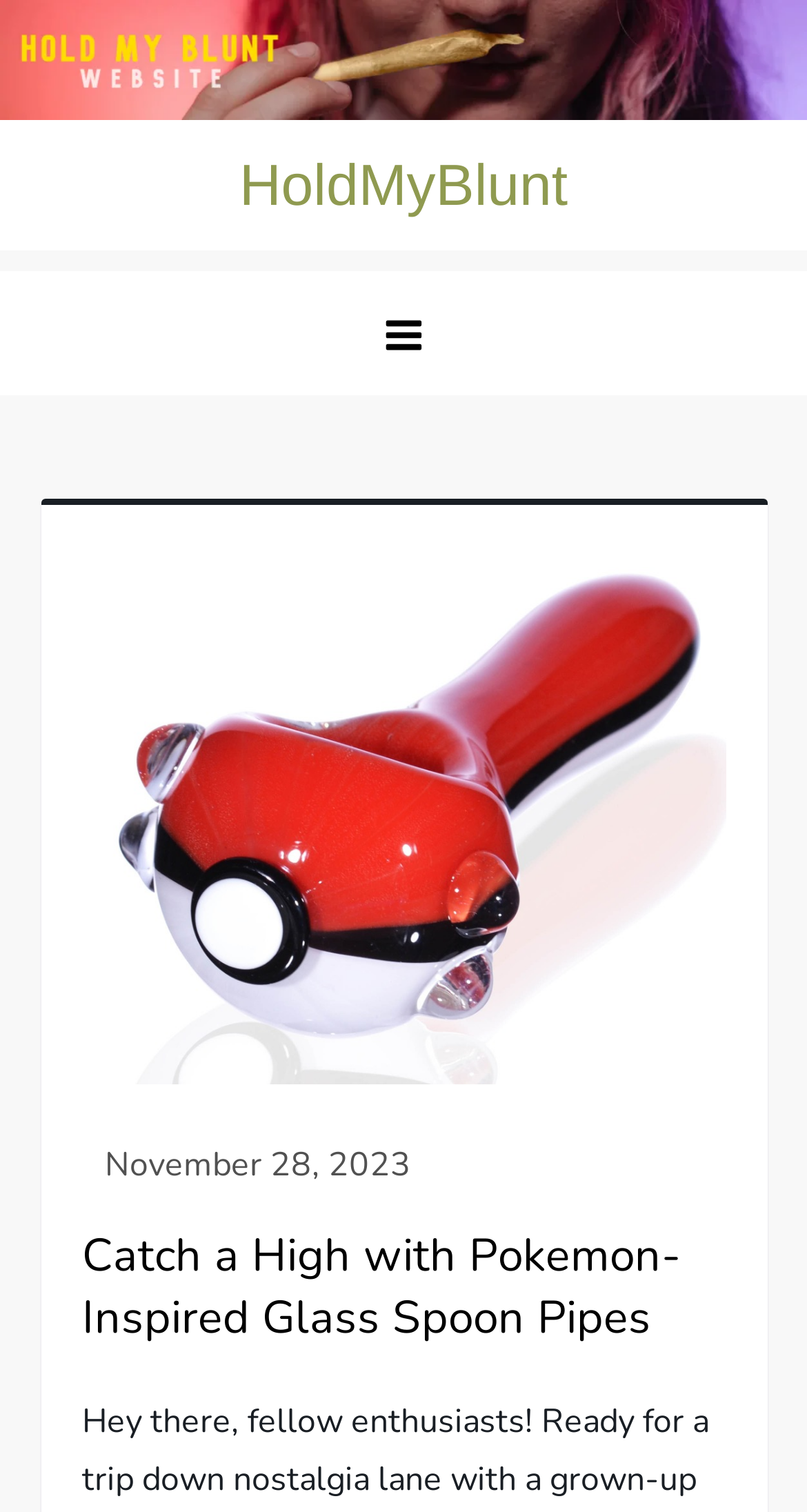Find the bounding box of the UI element described as follows: "HoldMyBlunt".

[0.296, 0.101, 0.703, 0.144]